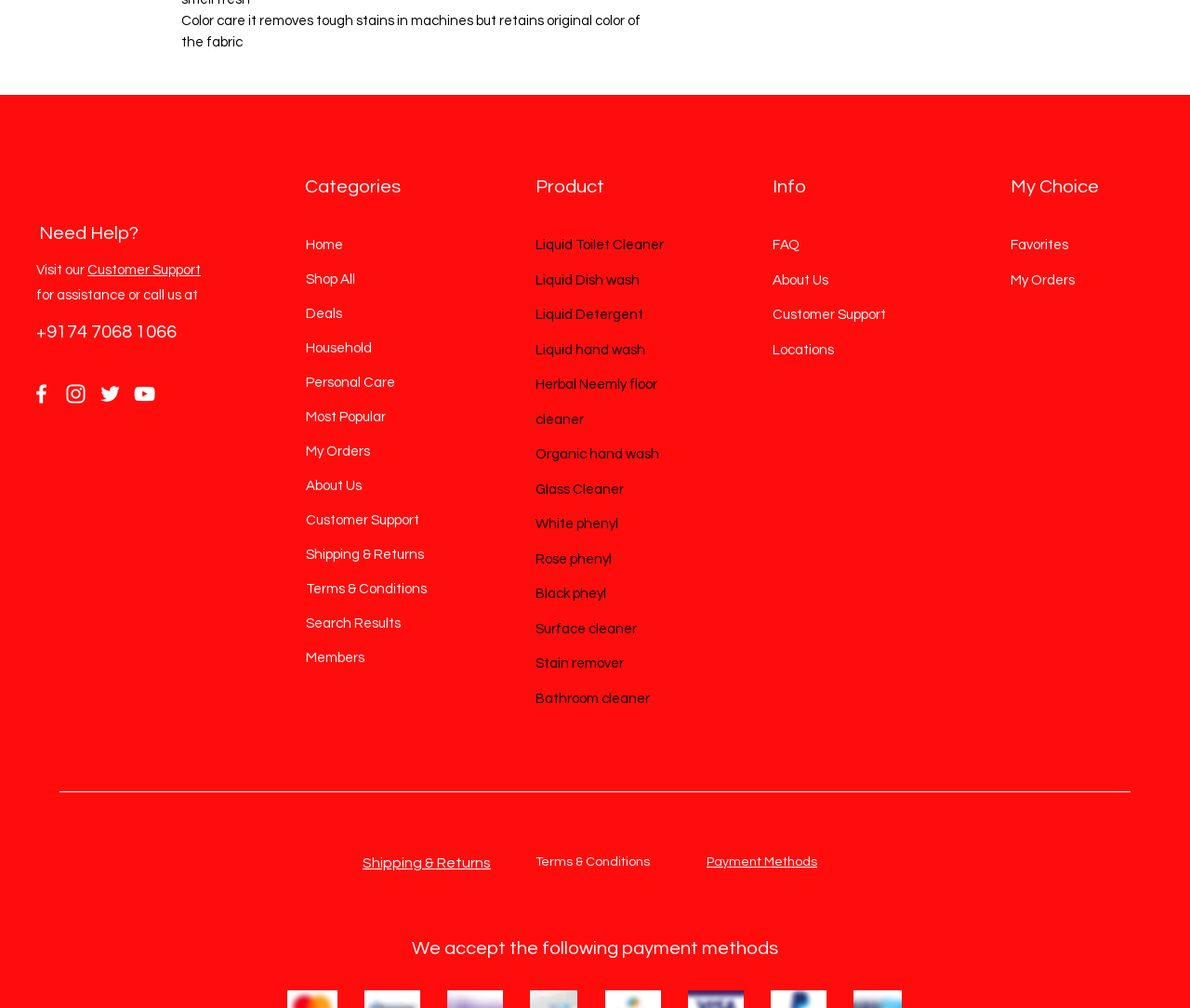Give a one-word or short phrase answer to the question: 
What is the category of the product listed?

Household